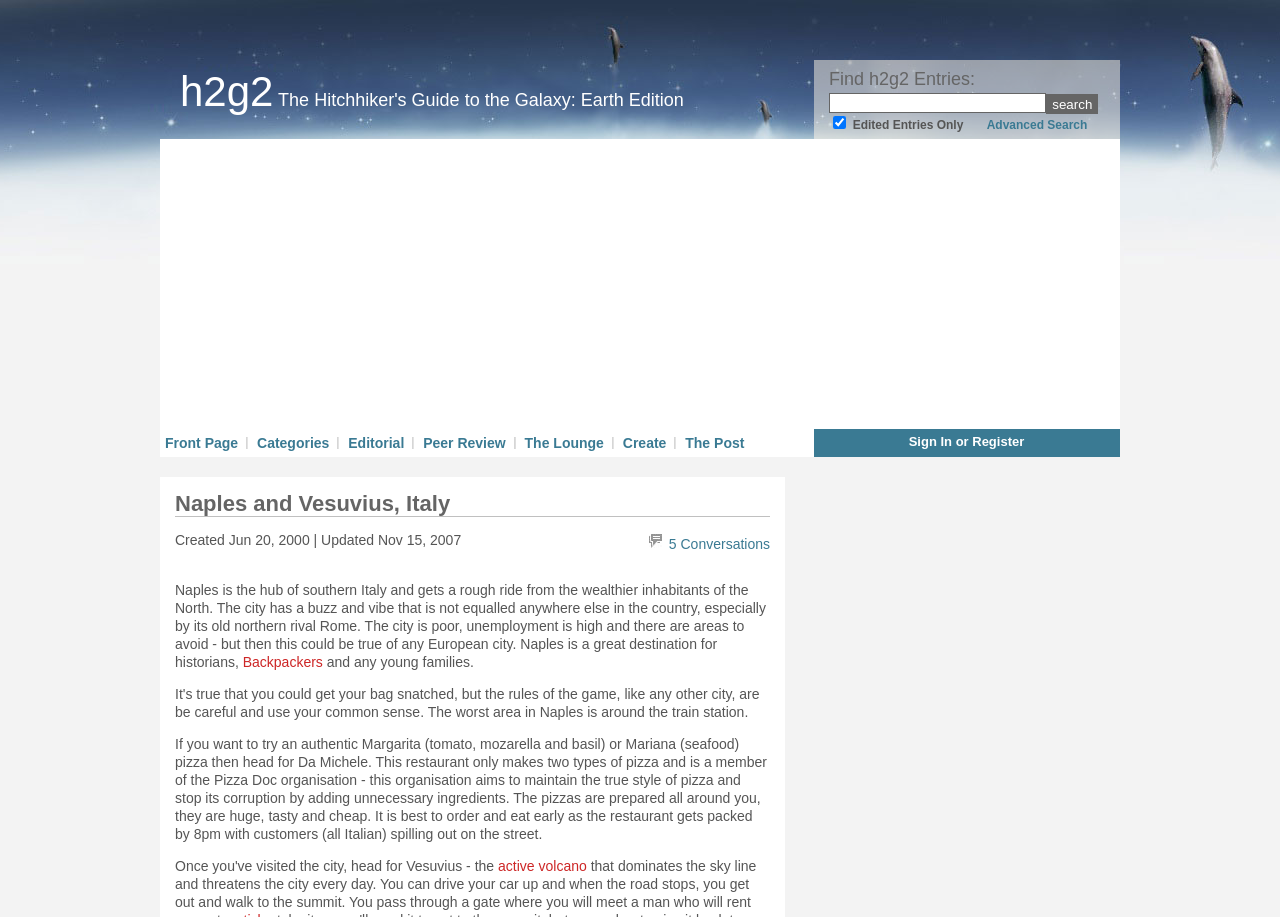Please provide a brief answer to the question using only one word or phrase: 
What is the name of the organization mentioned?

Pizza Doc